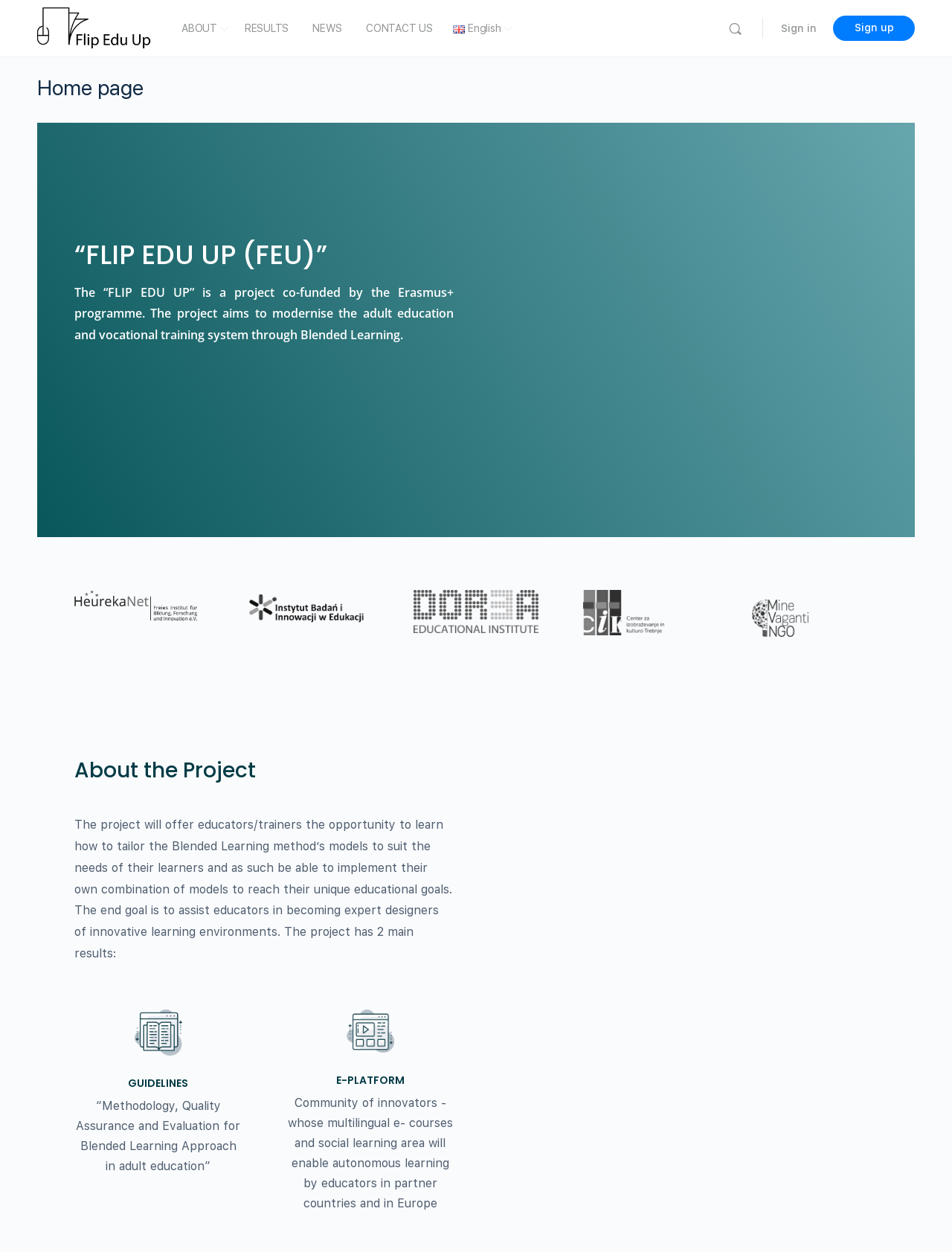Could you specify the bounding box coordinates for the clickable section to complete the following instruction: "Search for something"?

[0.753, 0.016, 0.791, 0.029]